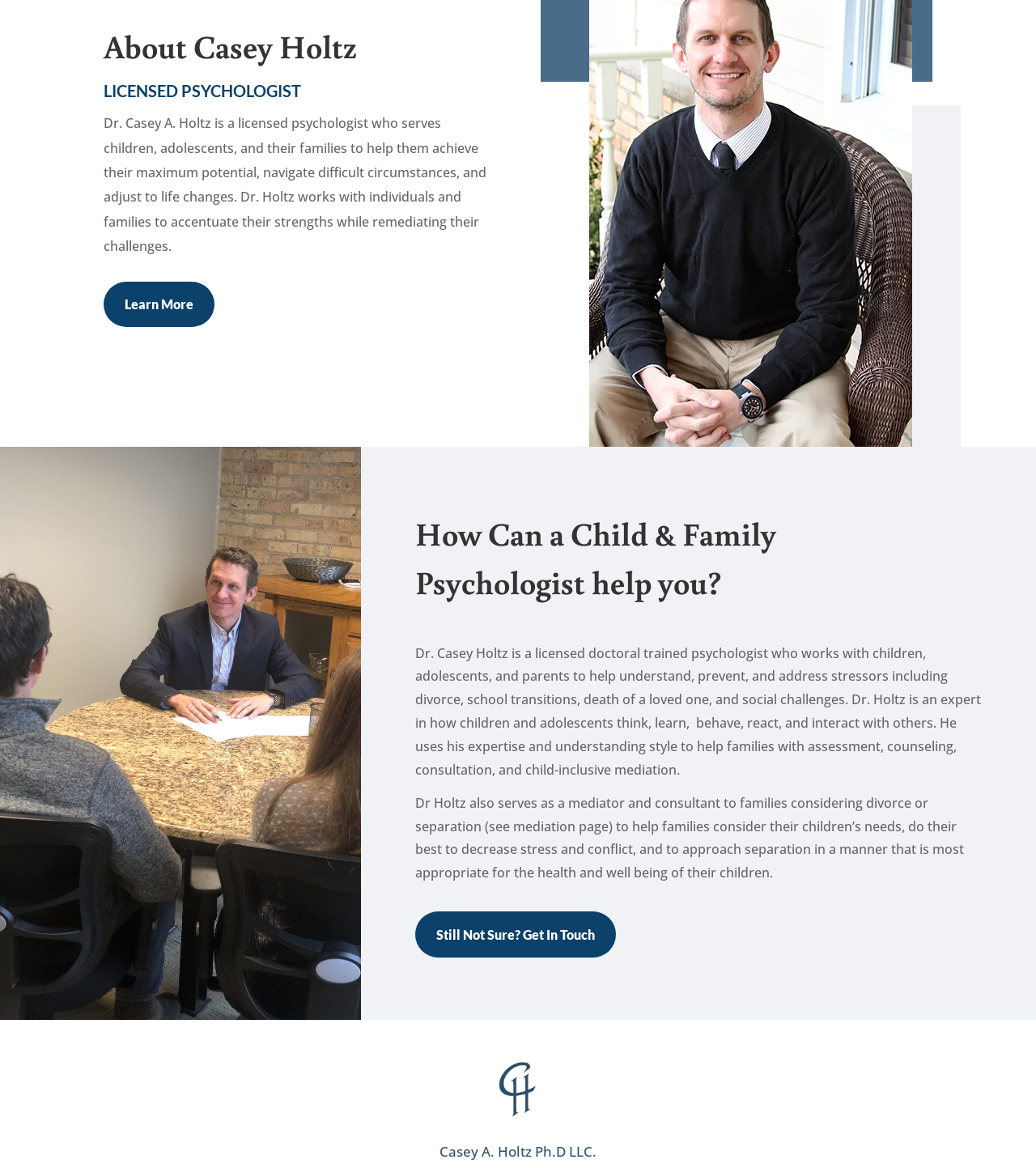What is the name of Dr. Holtz's company?
Answer the question in a detailed and comprehensive manner.

The answer can be found in the StaticText 'Casey A. Holtz Ph.D LLC.' at the bottom of the webpage which displays the name of Dr. Holtz's company.